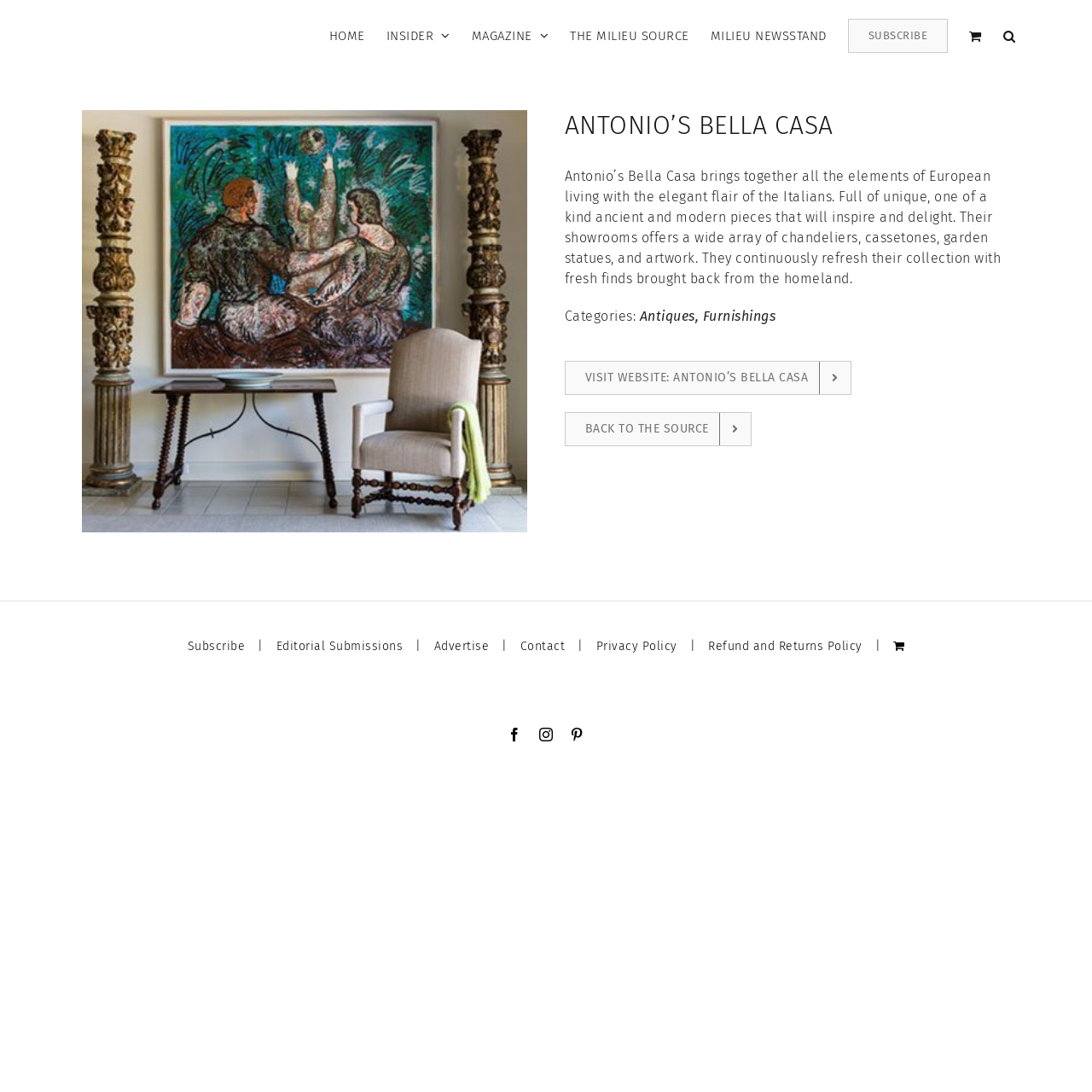Pinpoint the bounding box coordinates of the clickable element to carry out the following instruction: "Click the Milieu Logo."

[0.07, 0.024, 0.19, 0.053]